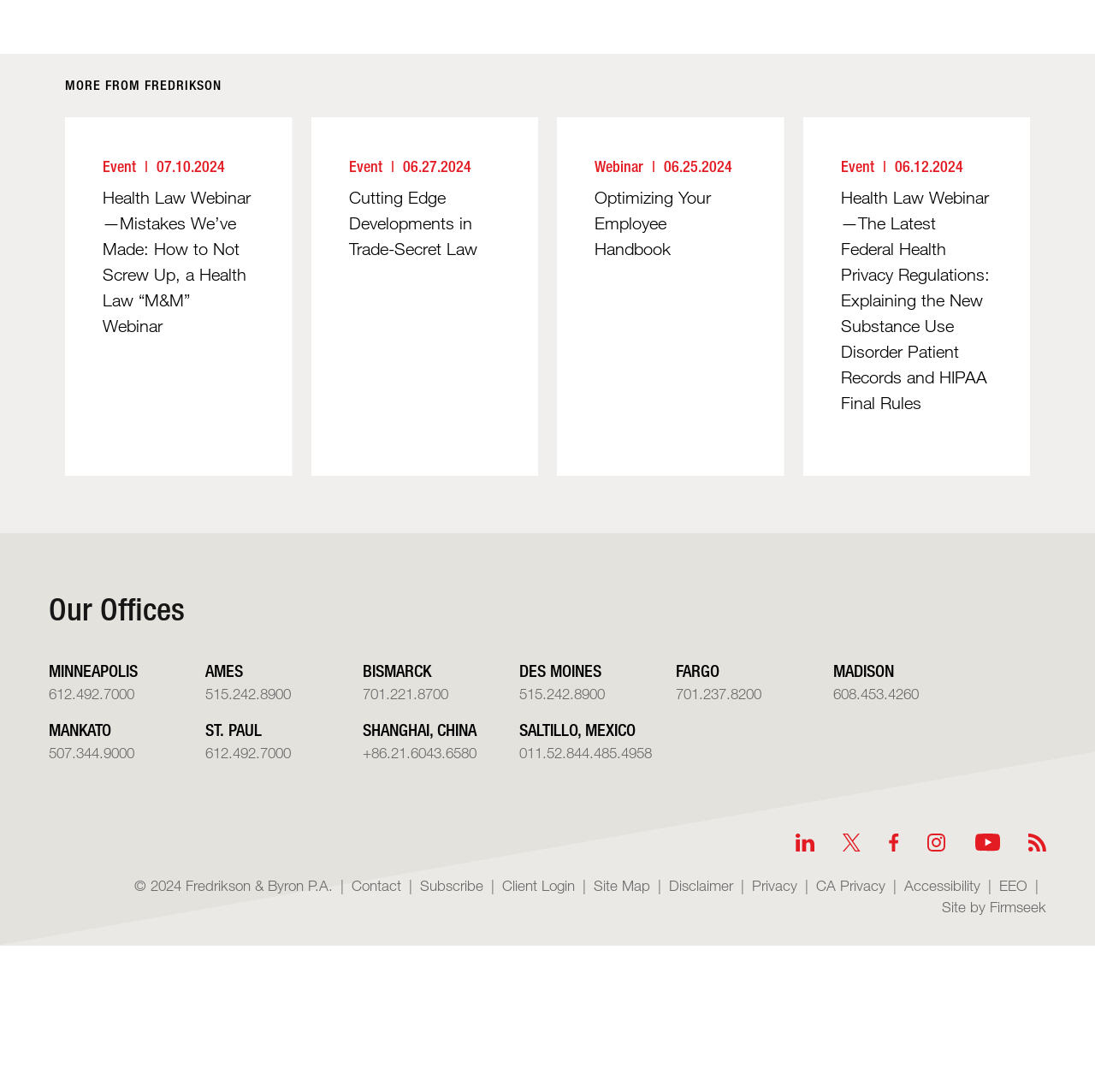Locate the bounding box coordinates of the clickable region to complete the following instruction: "Visit the 'MINNEAPOLIS' office page."

[0.045, 0.605, 0.126, 0.623]